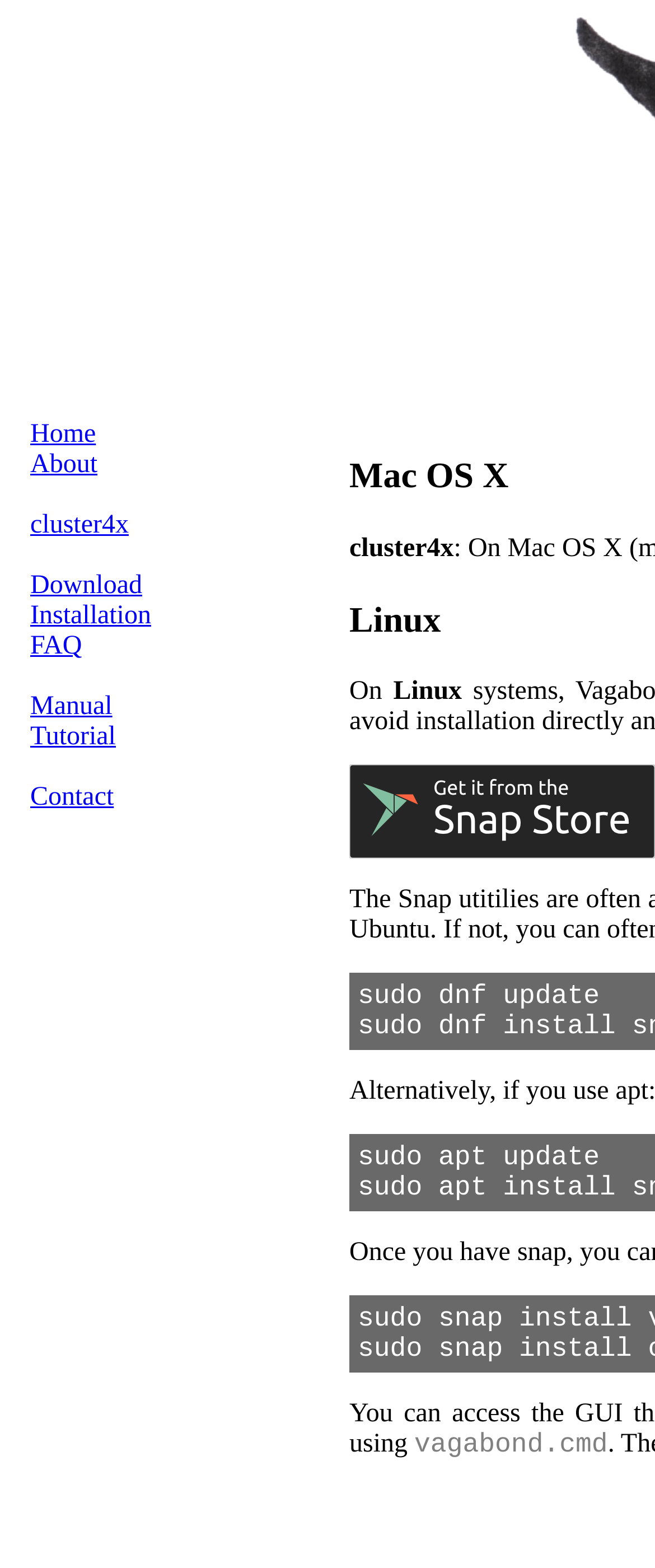What operating systems are supported?
Refer to the image and provide a one-word or short phrase answer.

Mac OS X, Linux